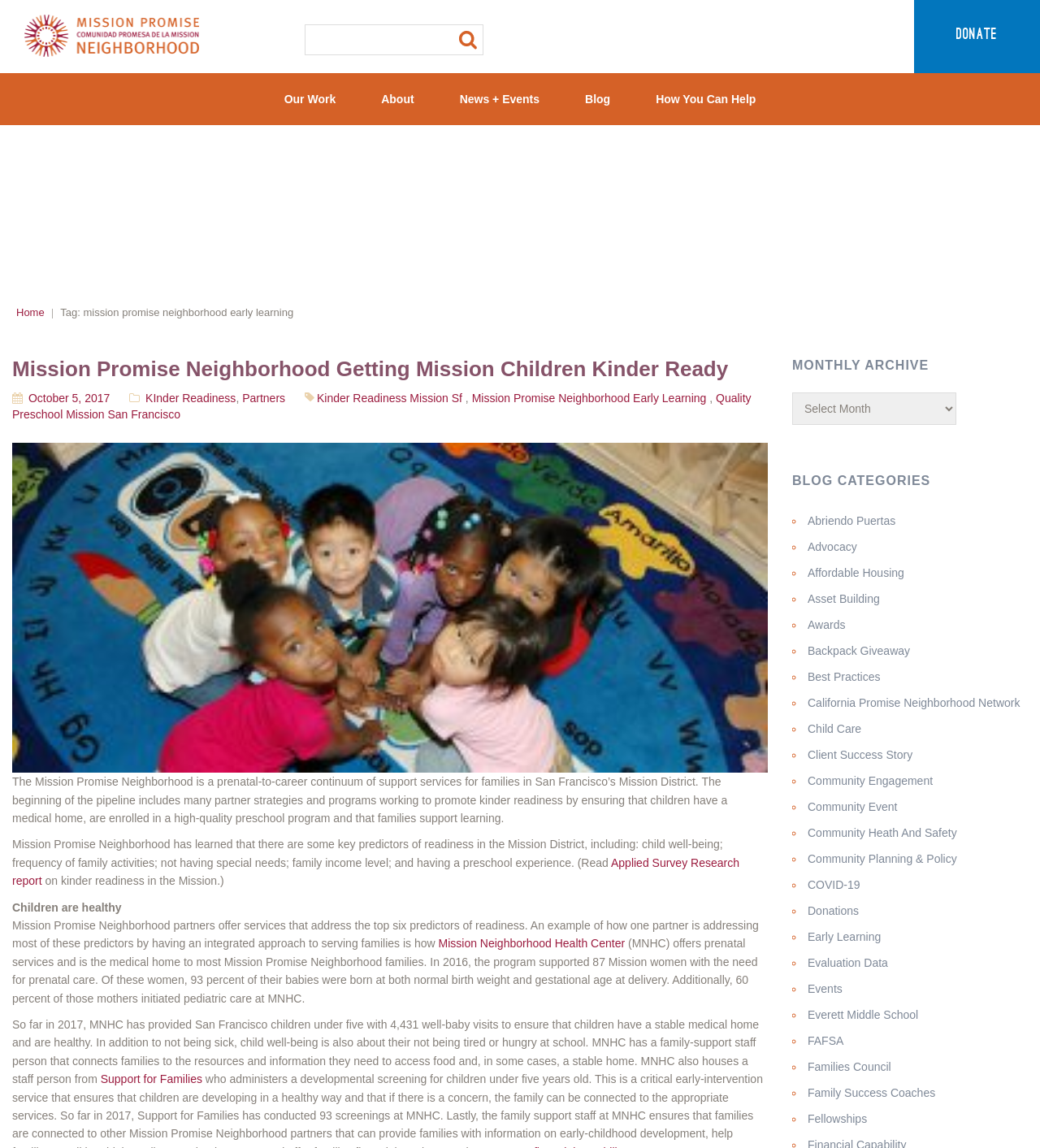Locate the bounding box coordinates of the element that needs to be clicked to carry out the instruction: "Donate". The coordinates should be given as four float numbers ranging from 0 to 1, i.e., [left, top, right, bottom].

[0.879, 0.0, 1.0, 0.063]